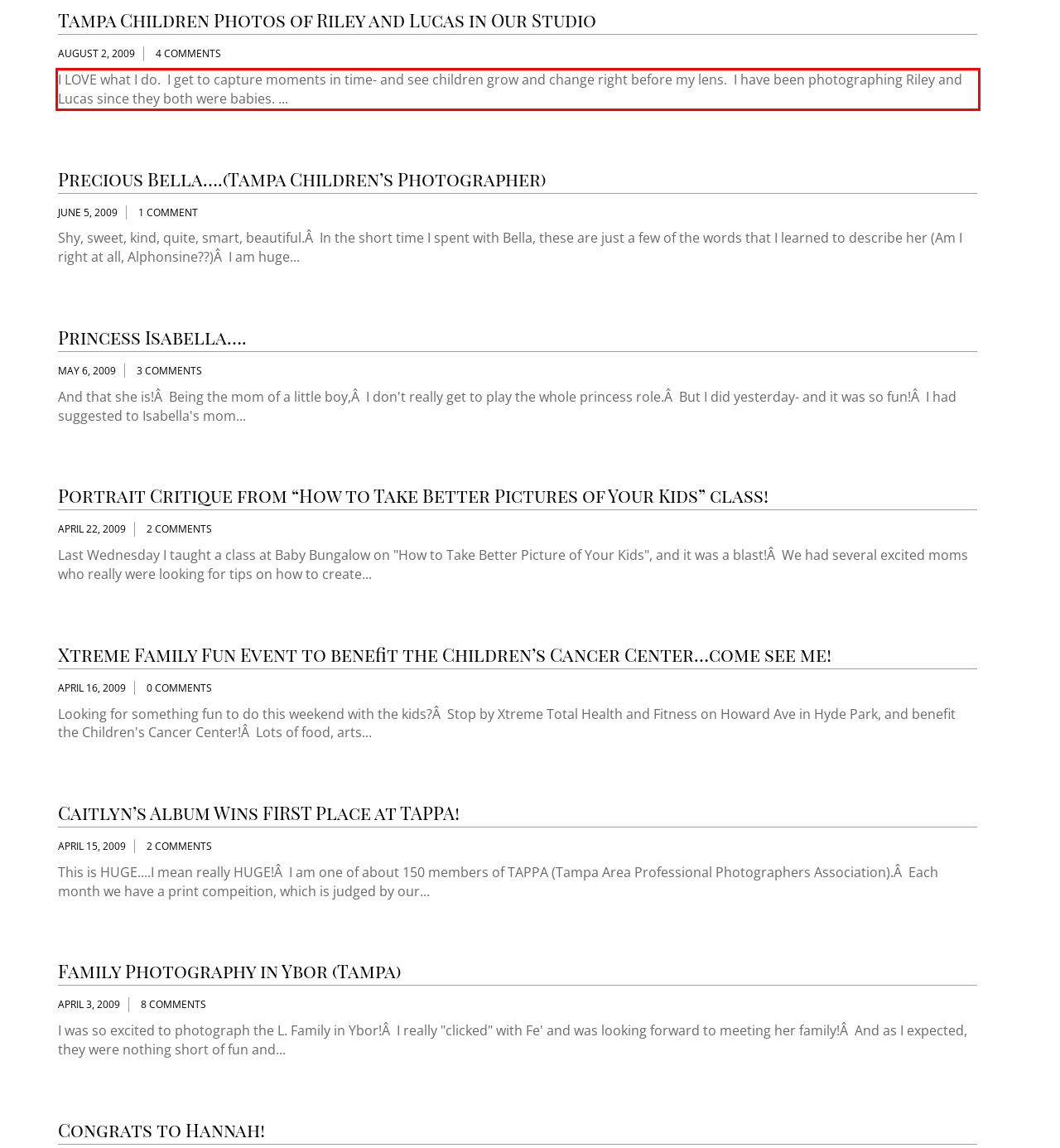Look at the webpage screenshot and recognize the text inside the red bounding box.

I LOVE what I do. I get to capture moments in time- and see children grow and change right before my lens. I have been photographing Riley and Lucas since they both were babies. ...